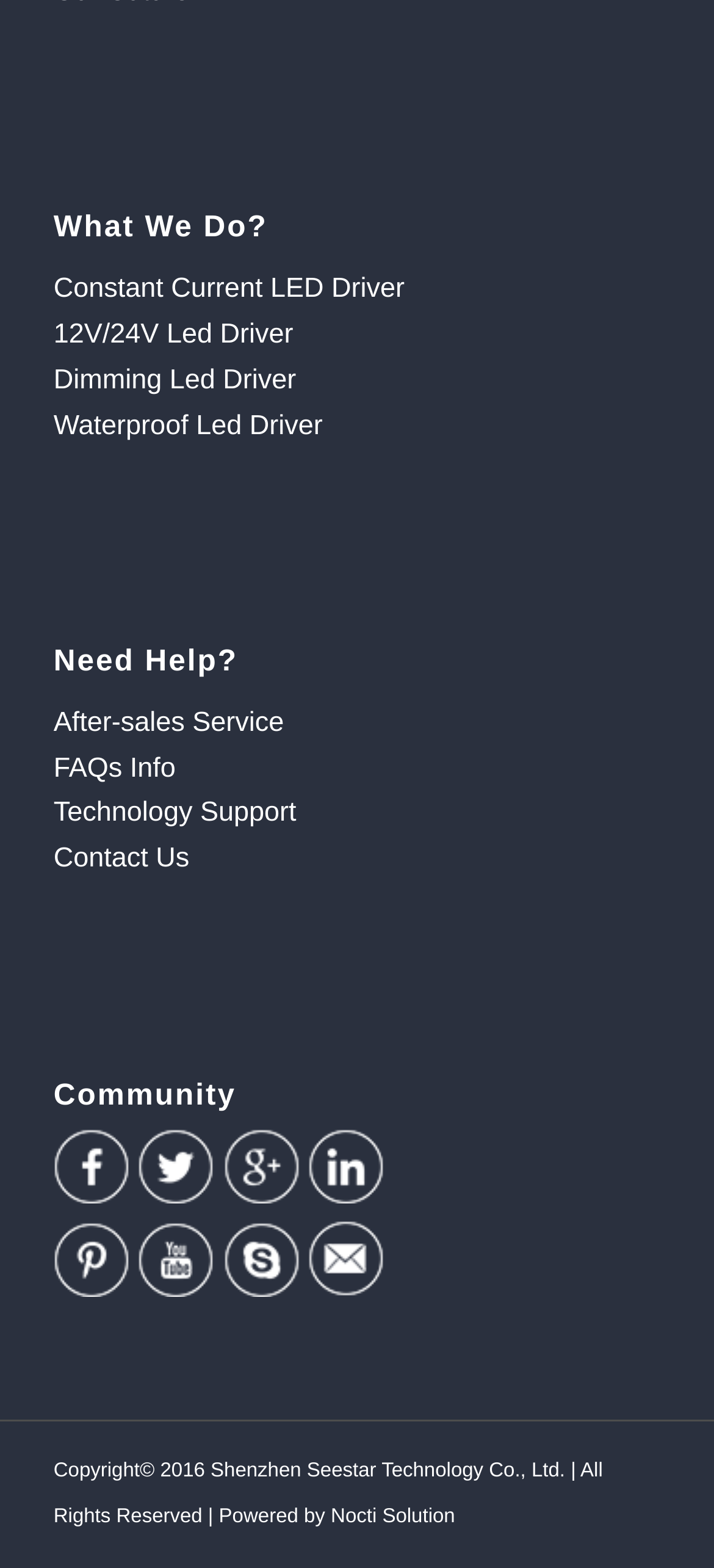Answer the question below with a single word or a brief phrase: 
What is the last link under 'Need Help?'?

Contact Us